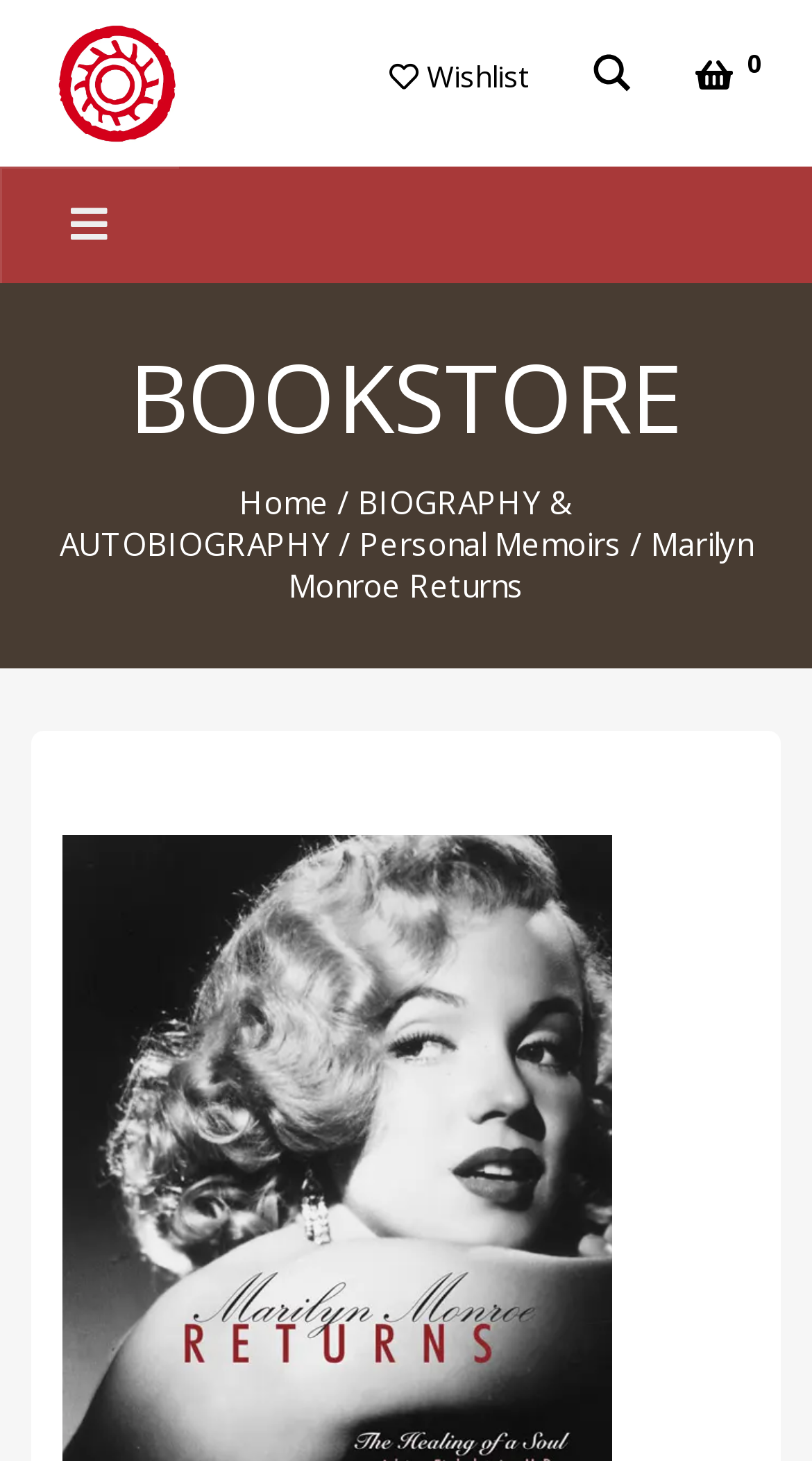From the element description BIOGRAPHY & AUTOBIOGRAPHY, predict the bounding box coordinates of the UI element. The coordinates must be specified in the format (top-left x, top-left y, bottom-right x, bottom-right y) and should be within the 0 to 1 range.

[0.073, 0.329, 0.705, 0.386]